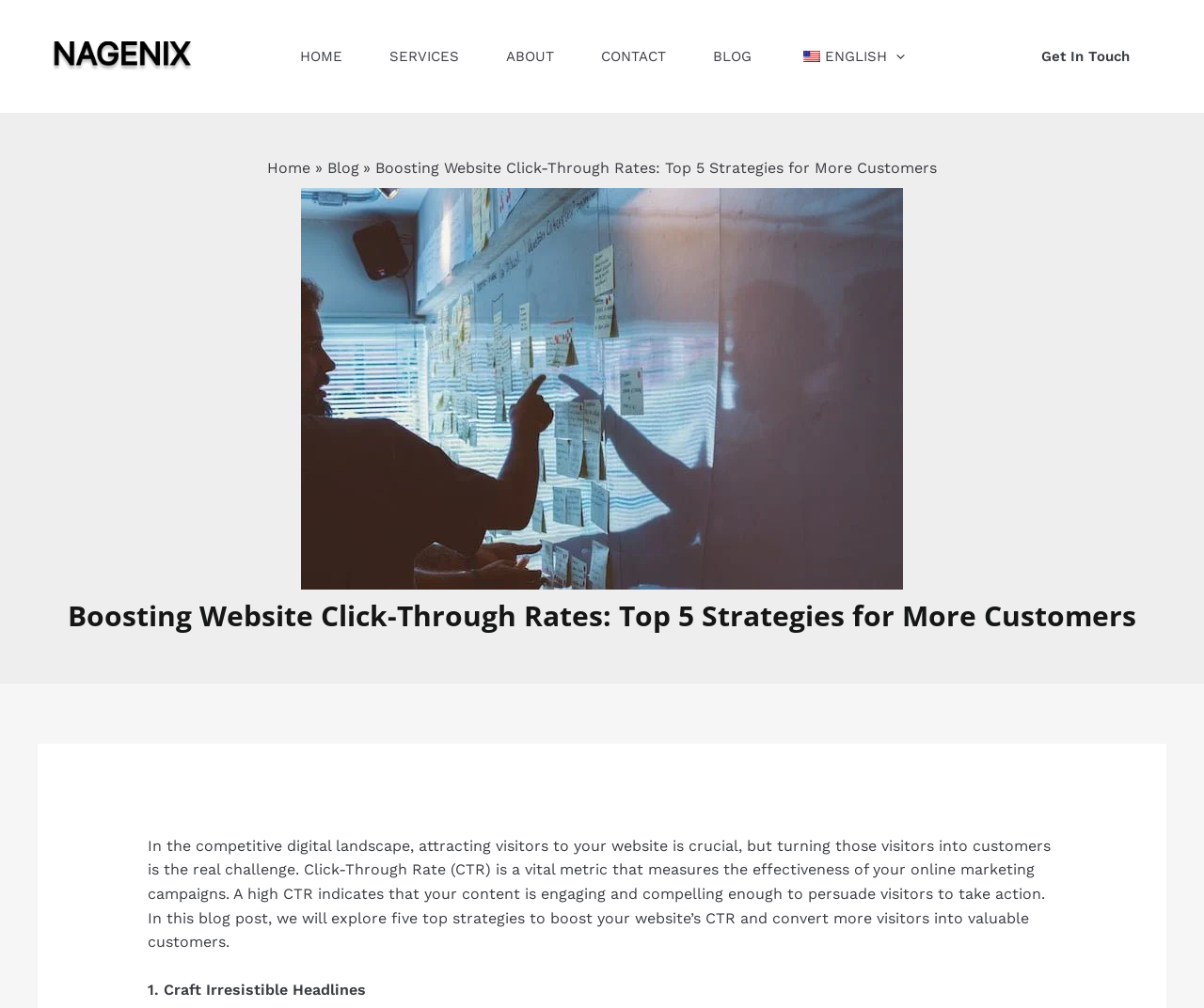What is the purpose of the 'Get In Touch' link?
Provide a detailed and extensive answer to the question.

Based on the location and description of the 'Get In Touch' link, I infer that its purpose is to allow visitors to contact the website or its owner, likely for inquiries or feedback.